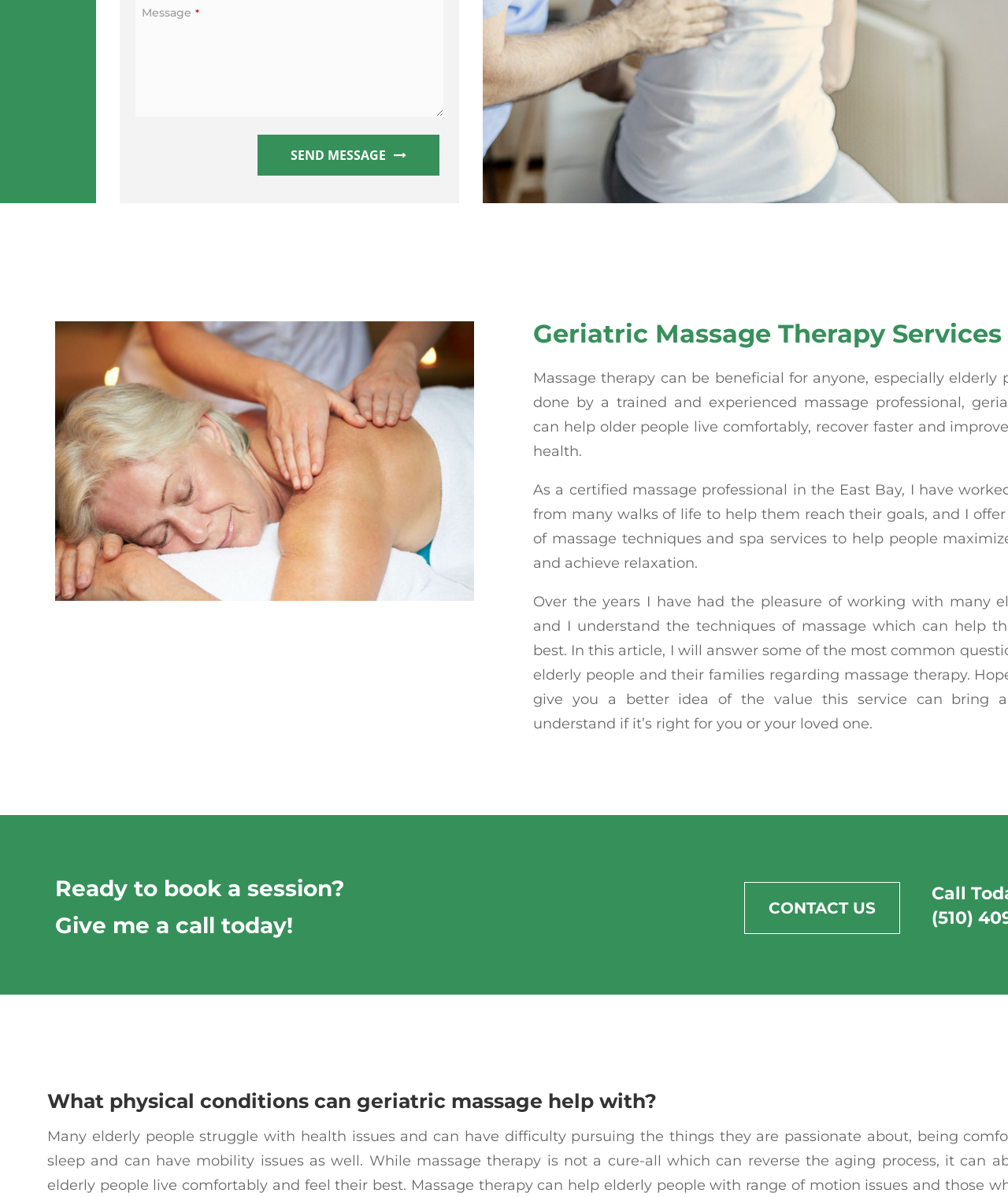Given the element description CONTACT US, specify the bounding box coordinates of the corresponding UI element in the format (top-left x, top-left y, bottom-right x, bottom-right y). All values must be between 0 and 1.

[0.738, 0.737, 0.893, 0.78]